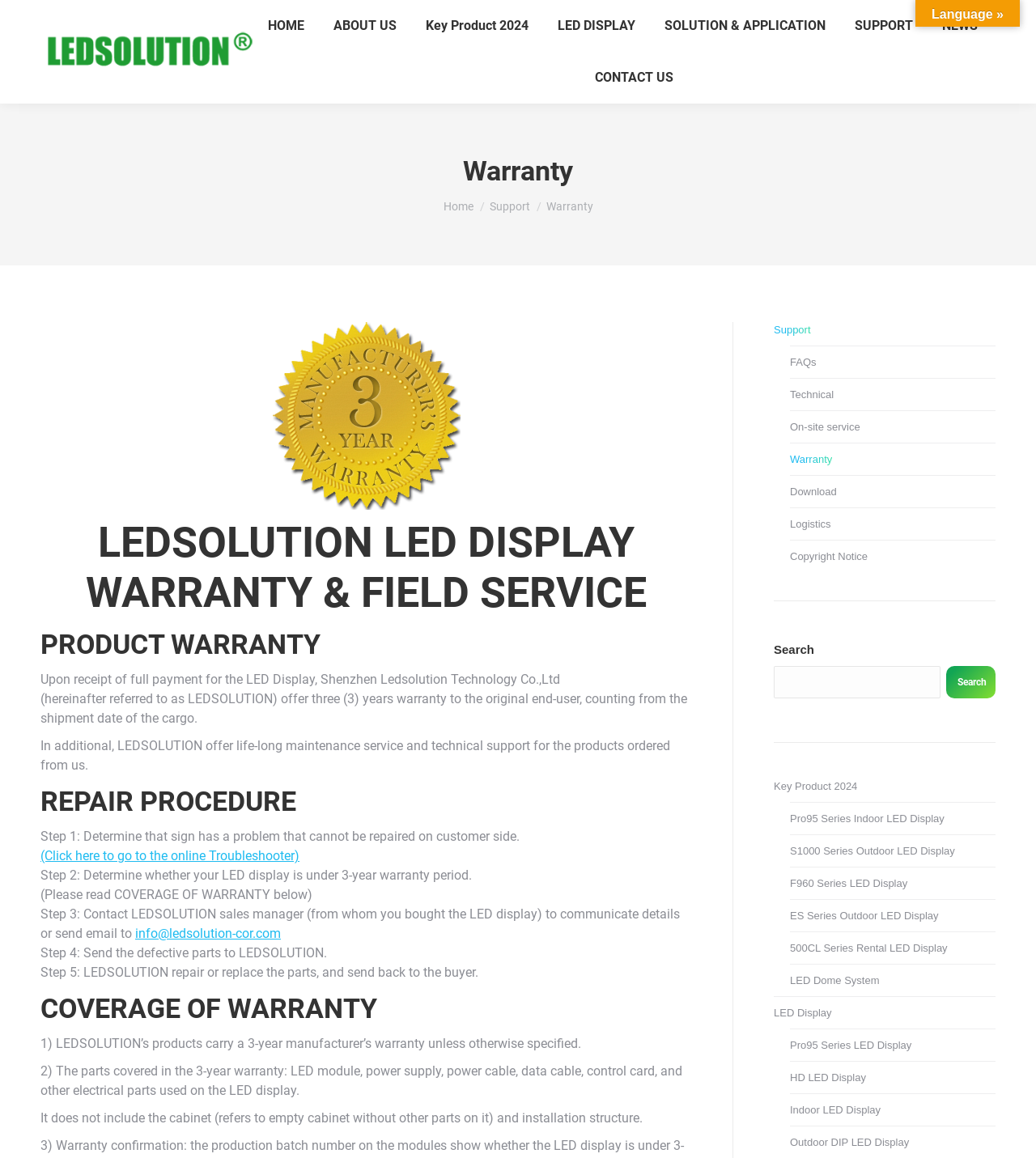What is the purpose of Step 1 in the repair procedure?
Please give a detailed and thorough answer to the question, covering all relevant points.

In the repair procedure, Step 1 is to determine that the sign has a problem that cannot be repaired on the customer side, as stated in the webpage.